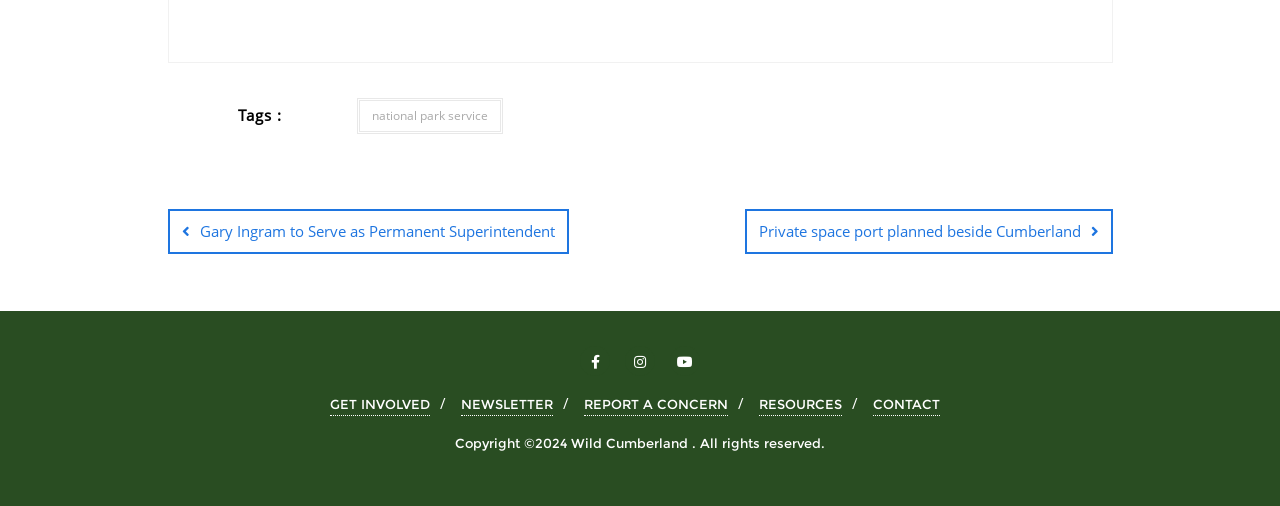How many social media links are present?
Can you provide an in-depth and detailed response to the question?

There are three social media links present, represented by the icons '', '', and '', which are commonly used to represent social media platforms.